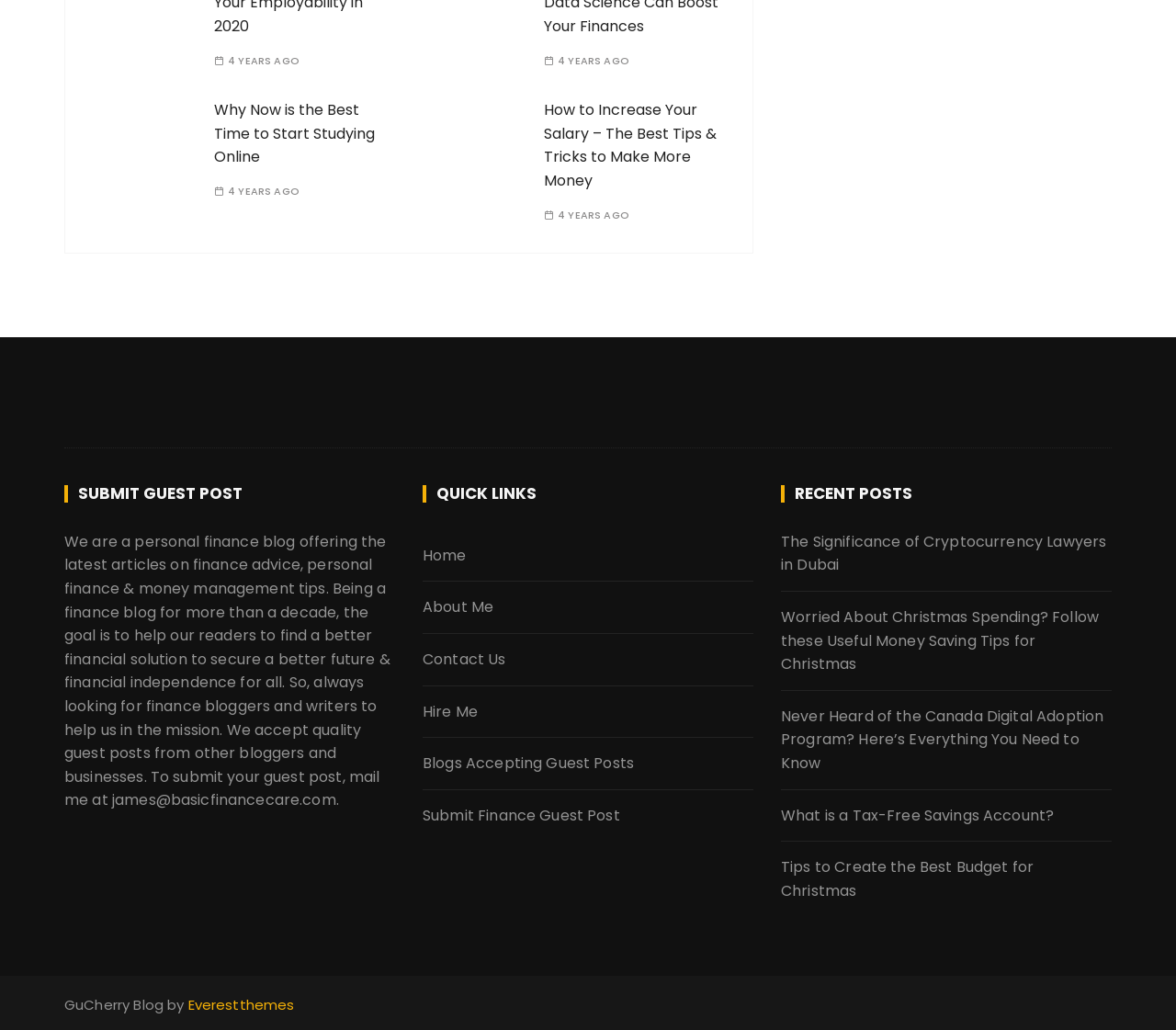Please specify the bounding box coordinates of the clickable section necessary to execute the following command: "learn about recent posts".

[0.664, 0.471, 0.945, 0.488]